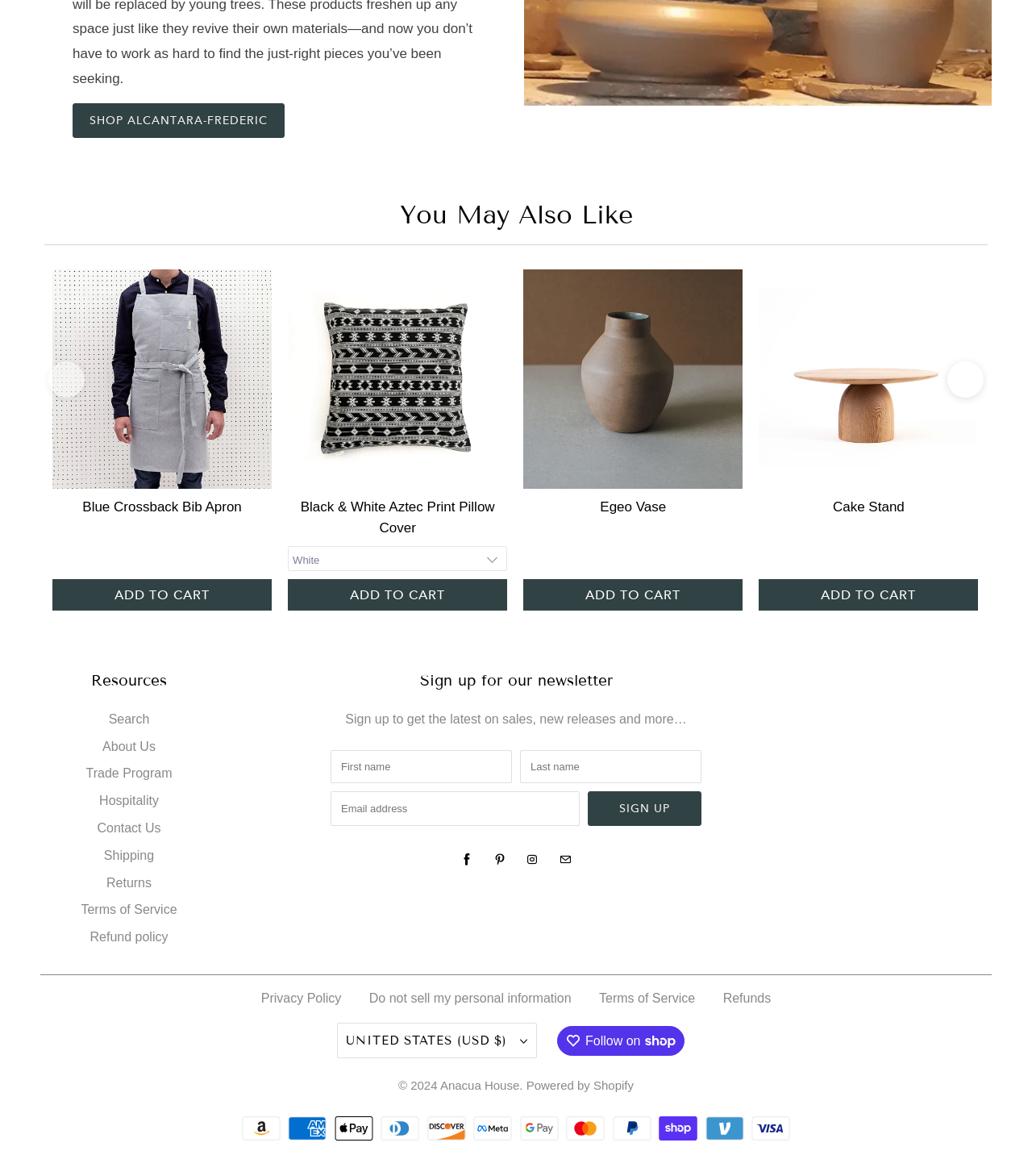What is the category of products shown?
Look at the image and provide a detailed response to the question.

Based on the webpage, I can see various products such as aprons, pillow covers, vases, and cake stands, which are all related to home decor. This suggests that the category of products shown is home decor.